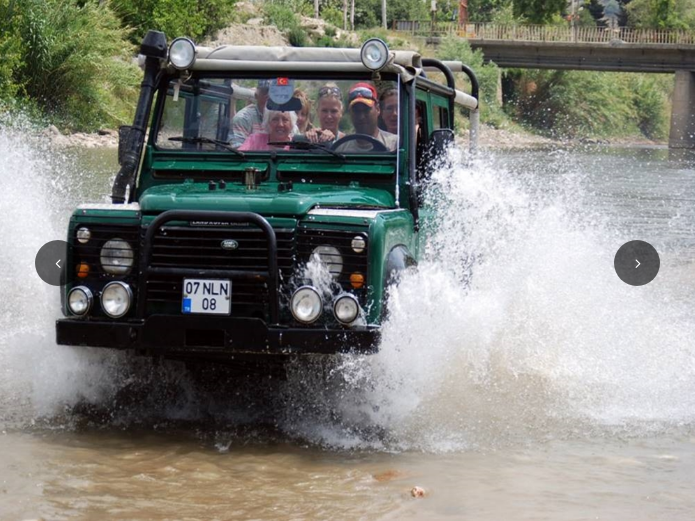Explain the image in a detailed way.

The image captures an exhilarating moment from the Alanya Super Combo Tour, showcasing a rugged green jeep splashing through a river. Passengers can be seen enjoying the adventure, some smiling and others appearing excited as water sprays around them. The background features lush greenery and a bridge, enhancing the sense of exploration and adventure associated with this thrilling outdoor activity. This tour promises an unforgettable experience, incorporating elements of nature and adrenaline, perfect for adventure seekers eager to discover the beauty of the Alanya countryside.